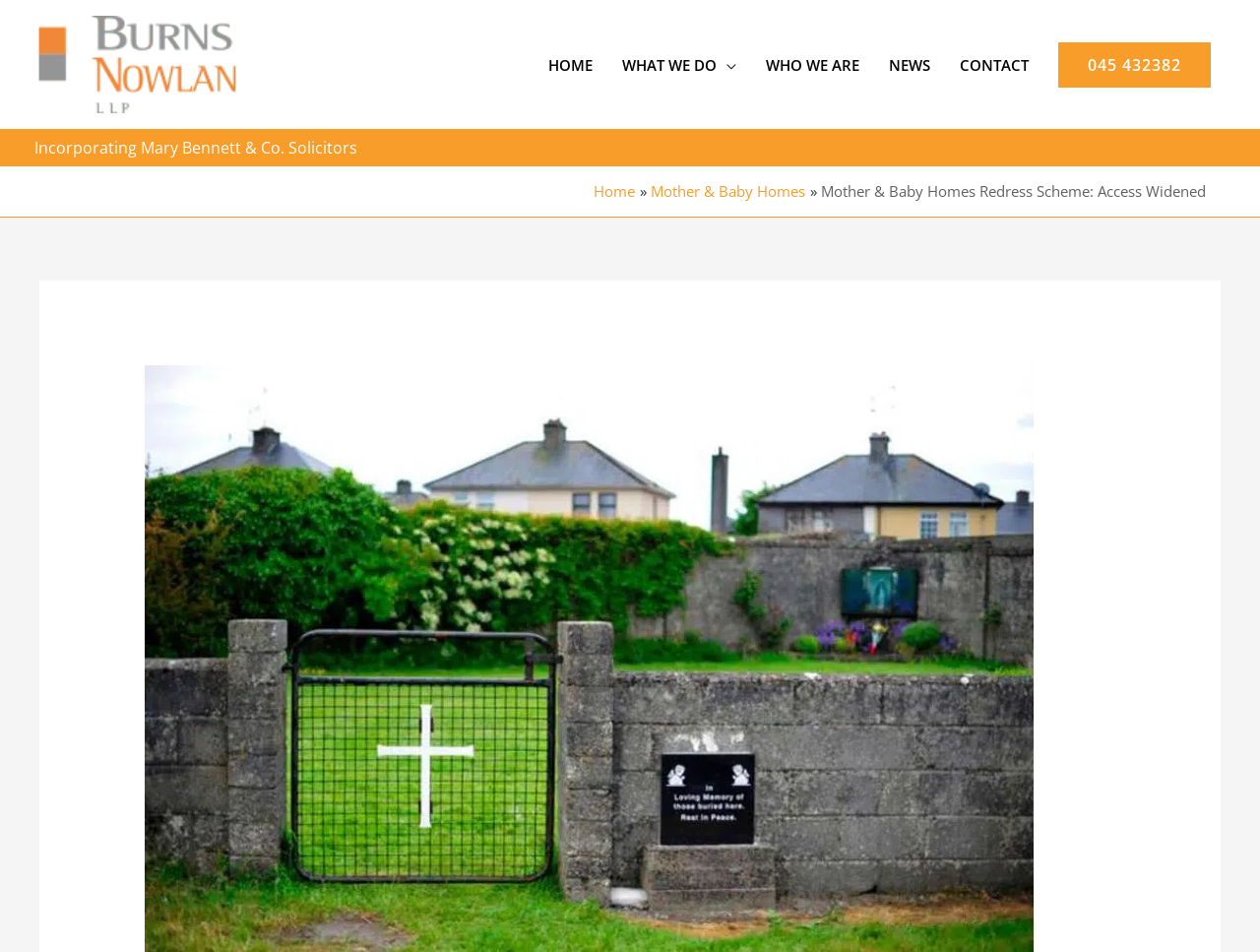Detail the features and information presented on the webpage.

The webpage is about the Mother & Baby Homes Redress Scheme, with a focus on the recent development of the Minister for Children advising that the Redress Scheme will take account of the scandal. 

At the top left of the page, there is a link with no text. Below it, there is a static text "Incorporating Mary Bennett & Co. Solicitors". 

On the top right, there is a navigation menu for site navigation, which includes links to "HOME", "WHAT WE DO", "WHO WE ARE", "NEWS", and "CONTACT". The "WHAT WE DO" link has an arrow icon indicating that it can be expanded. There is also a phone number "045 432382" on the top right corner.

Below the navigation menu, there is a breadcrumbs navigation menu, which includes links to "Home" and "Mother & Baby Homes", and a static text "Mother & Baby Homes Redress Scheme: Access Widened".